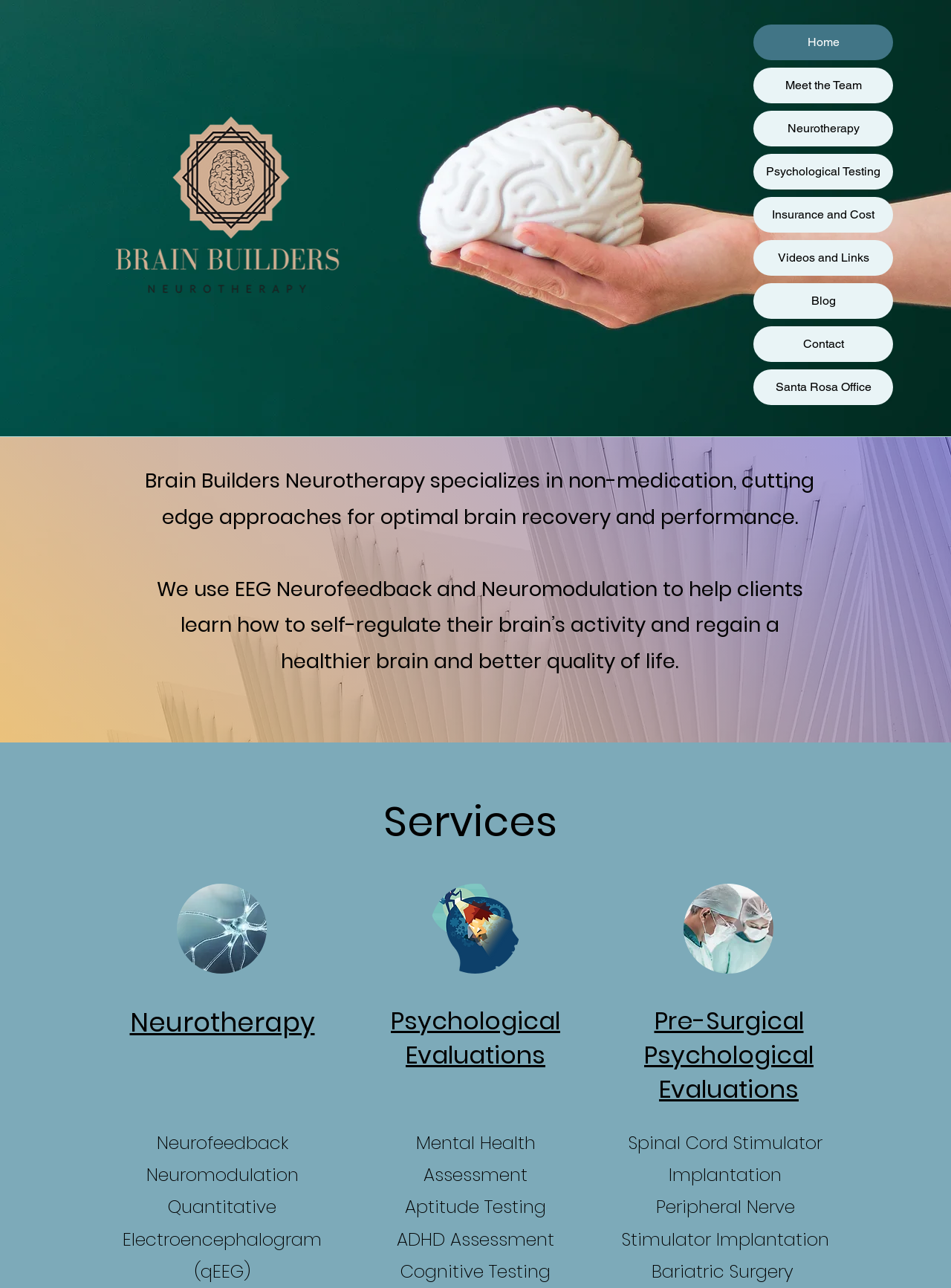What is the image 'mind-explorer.png' related to?
Identify the answer in the screenshot and reply with a single word or phrase.

Neurotherapy